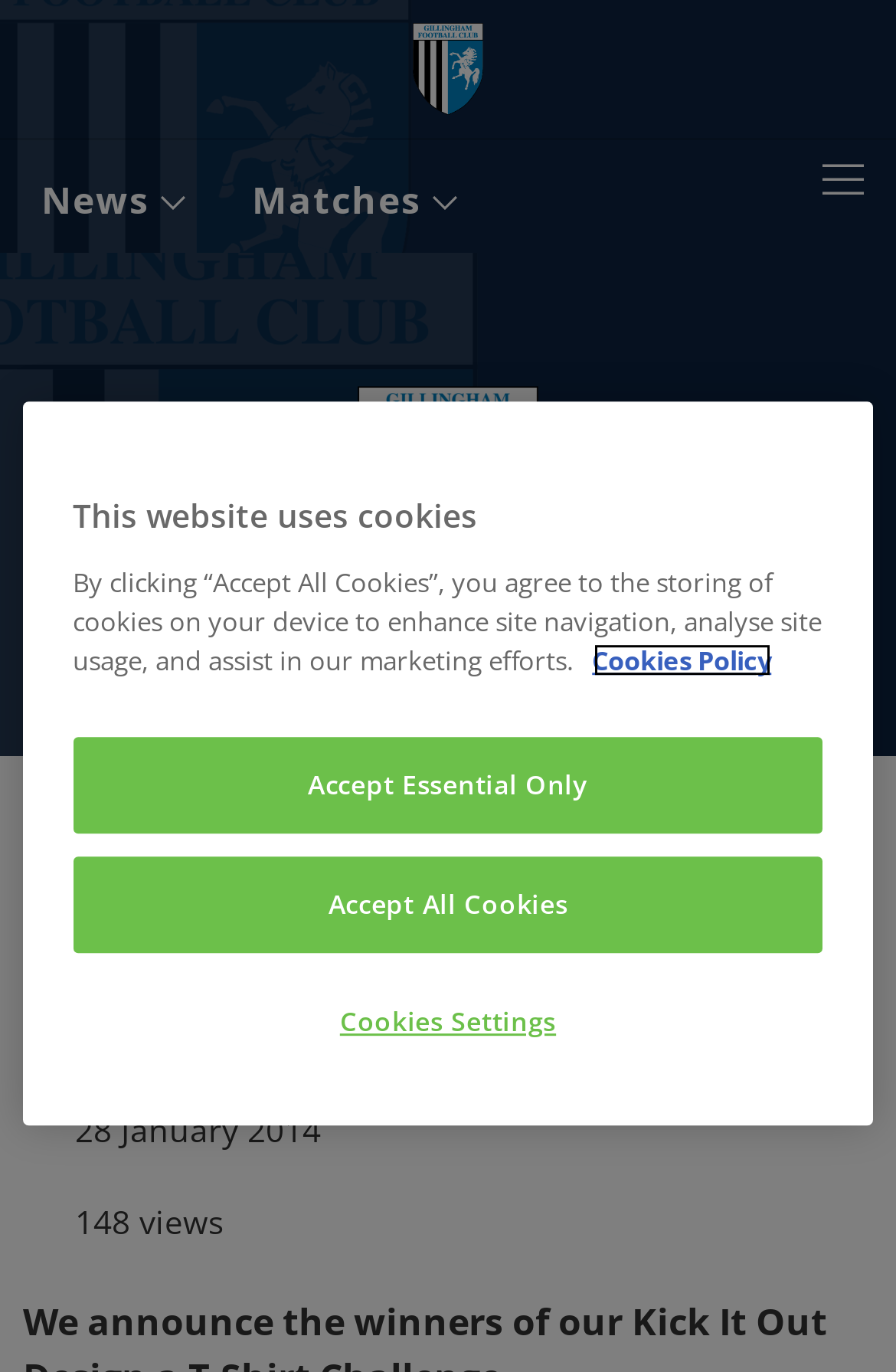Explain in detail what is displayed on the webpage.

The webpage is about announcing the winners of the Kick It Out Design a T-Shirt Challenge. At the top right corner, there is a button to open the navigation menu. Next to it, there is a link to the Gillingham Football Club badge. Below these elements, there is a layout table that spans most of the width of the page.

On the left side of the page, there is a main navigation menu with links to "News" and "Matches", both of which have dropdown menus. Below the navigation menu, there is a large figure that takes up the full width of the page.

Above the figure, there is a header section with the title "KICK IT OUT COMPETITION WINNERS" in a large font, along with the subtitle "Club News" and the date "28 January 2014". There is also a mention of "148 views" below the date.

In the middle of the page, there is a cookie banner that spans most of the width of the page. It contains a heading "This website uses cookies" and a paragraph of text explaining the use of cookies on the website. There are also three buttons: "Accept Essential Only", "Accept All Cookies", and "Cookies Settings". Additionally, there is a link to "More information about your privacy" that opens in a new tab.